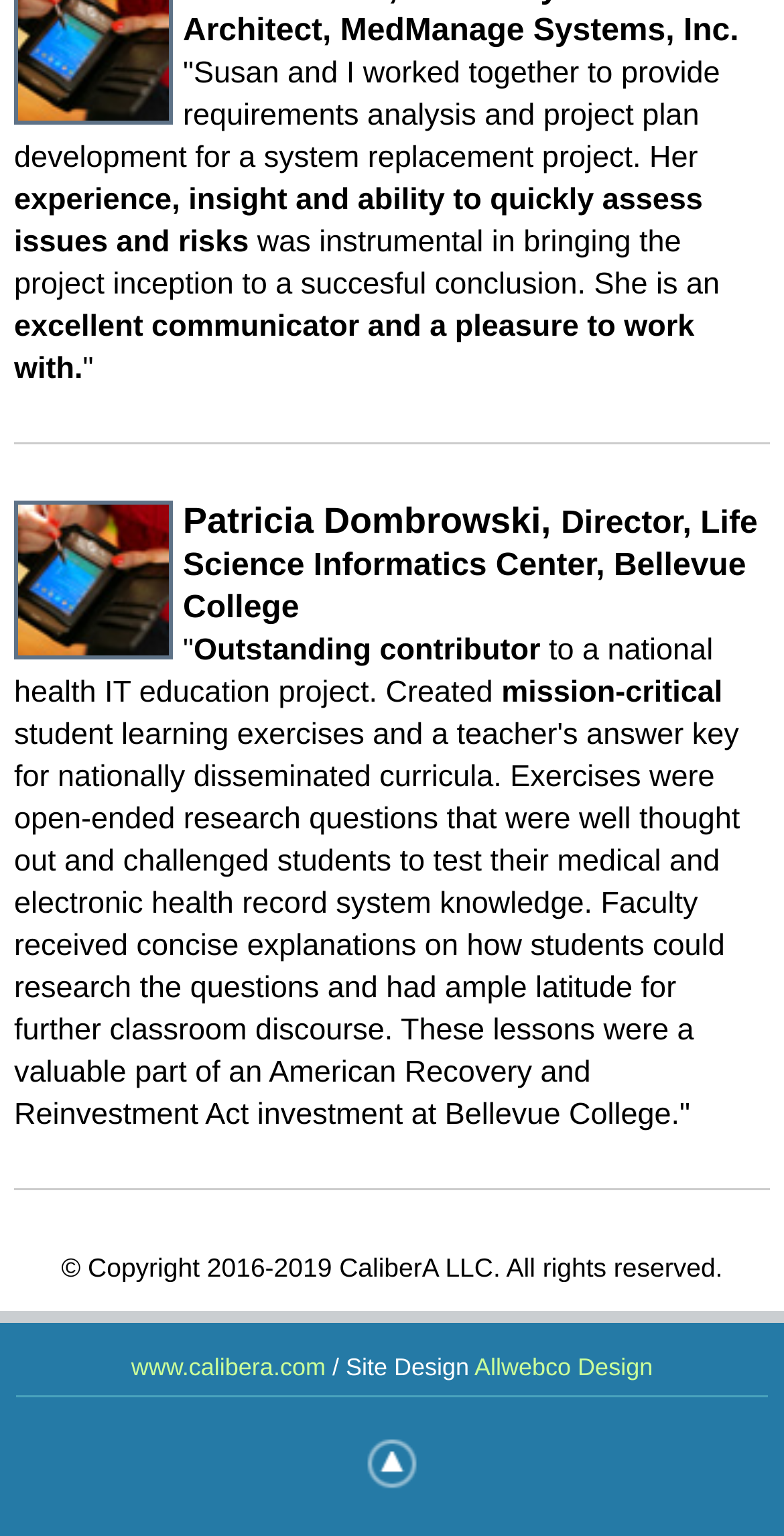What is the profession of the person who wrote the first testimonial?
Please answer the question with a single word or phrase, referencing the image.

Project manager